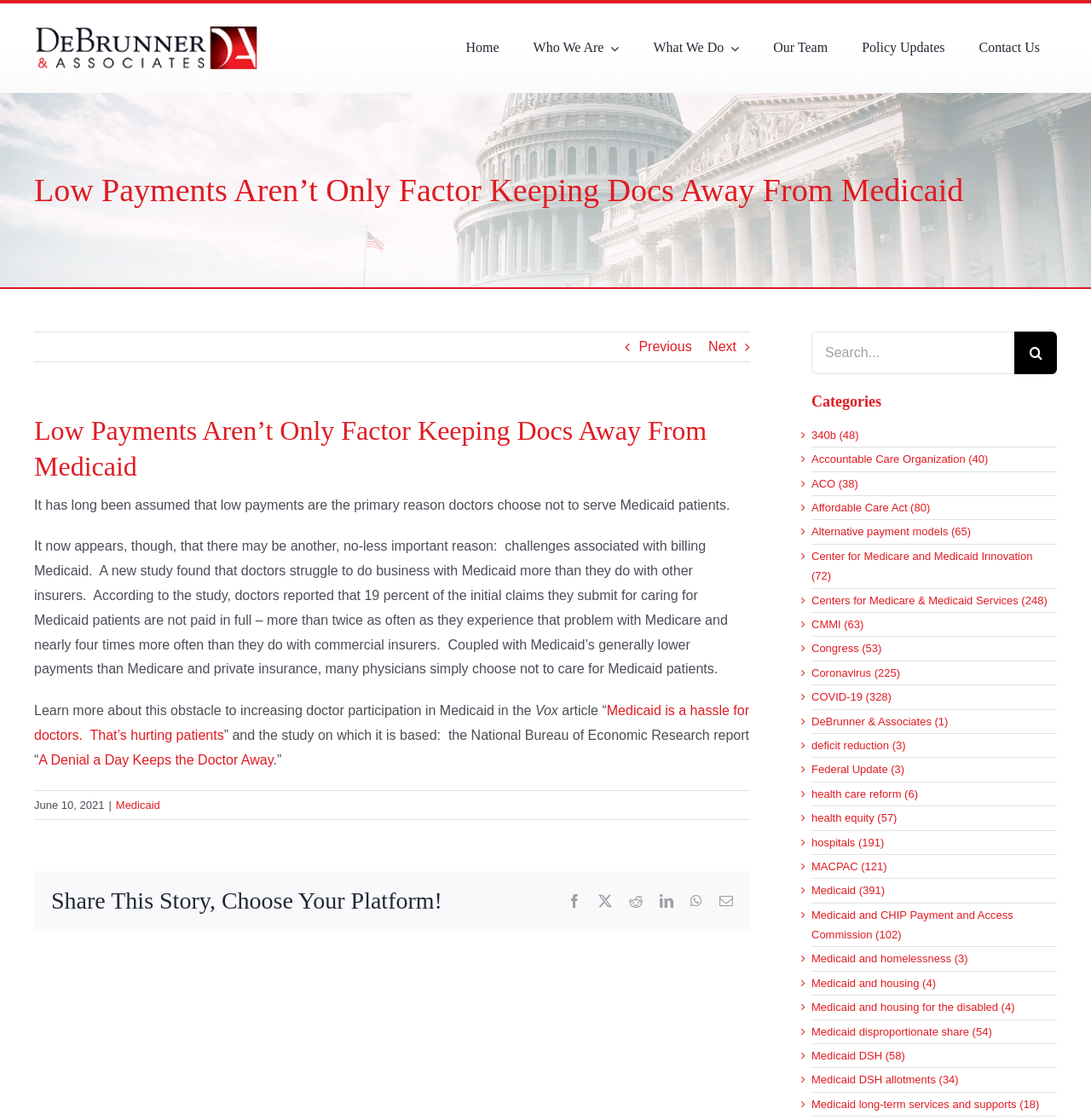What is the topic of the article?
Provide an in-depth and detailed answer to the question.

The article is about Medicaid, specifically discussing the challenges associated with billing Medicaid and how it affects doctor participation.